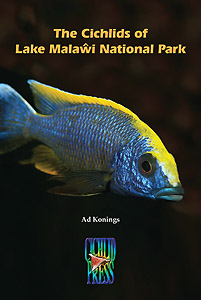What is the name of the author?
Based on the content of the image, thoroughly explain and answer the question.

The author's name, Ad Konings, is not explicitly mentioned in the caption, but it is implied that the book is authored by Ad Konings since the caption states 'authored by Ad Konings'.